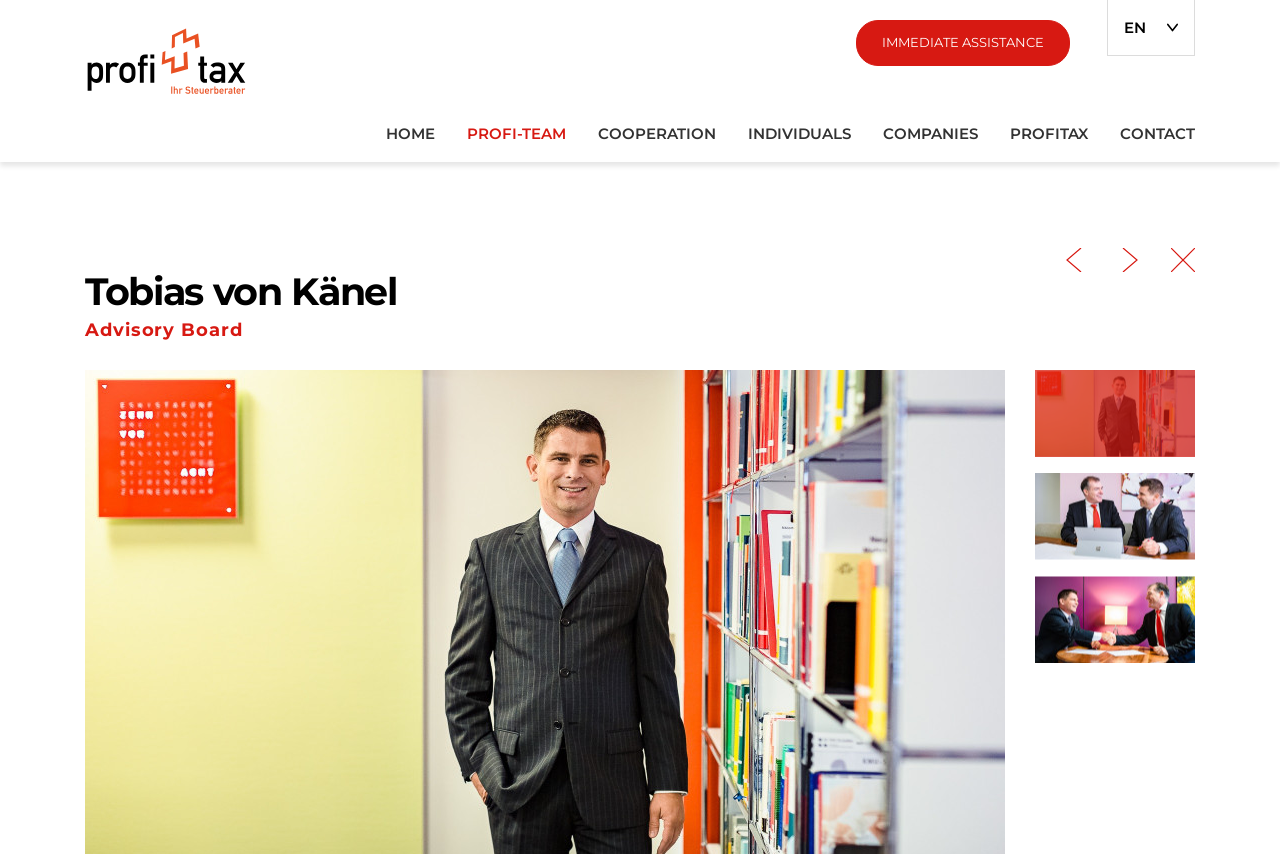Please find the bounding box coordinates for the clickable element needed to perform this instruction: "View the contact page".

[0.862, 0.124, 0.946, 0.189]